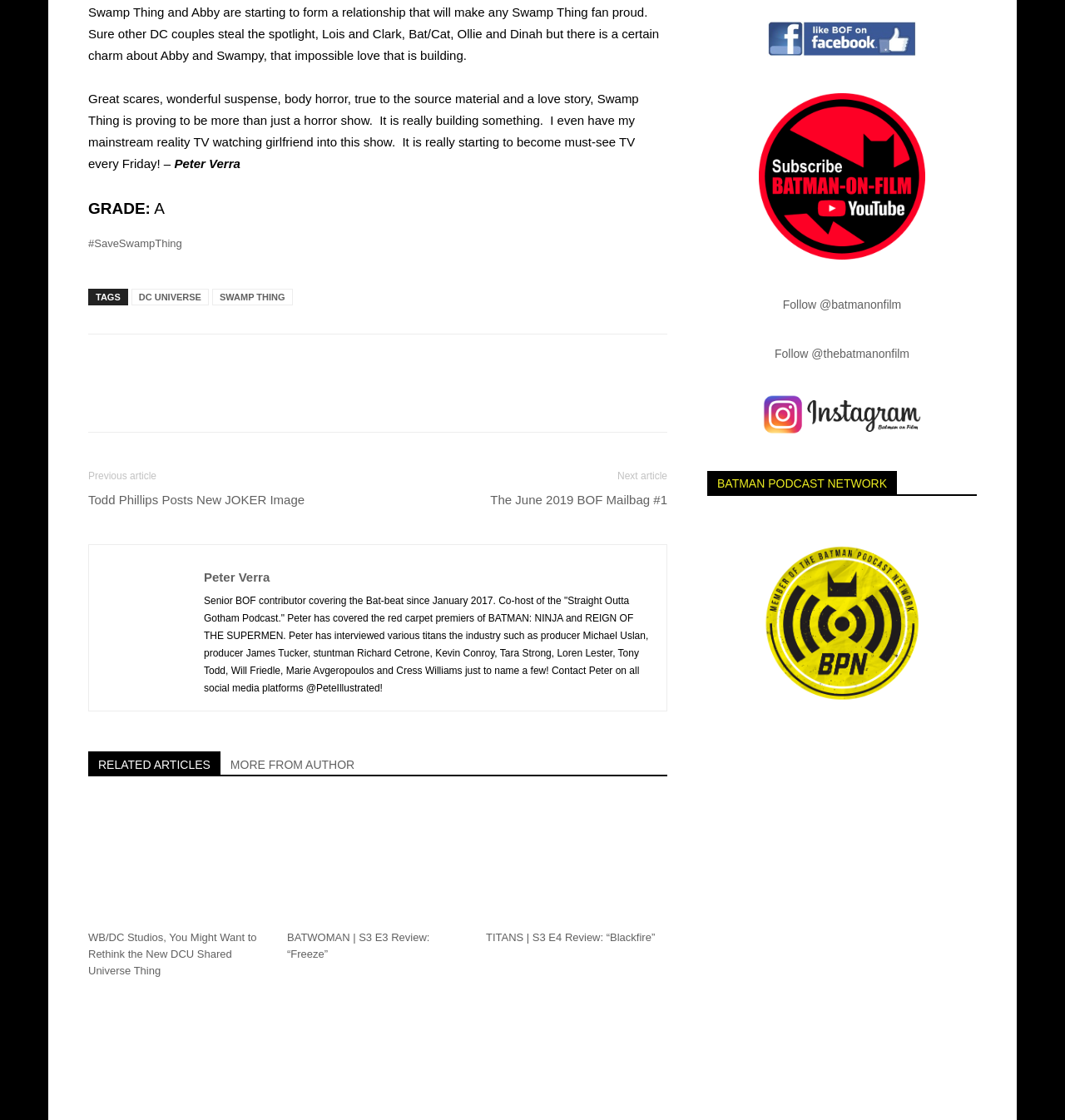Please identify the coordinates of the bounding box for the clickable region that will accomplish this instruction: "View the image of Peter Verra".

[0.1, 0.503, 0.175, 0.574]